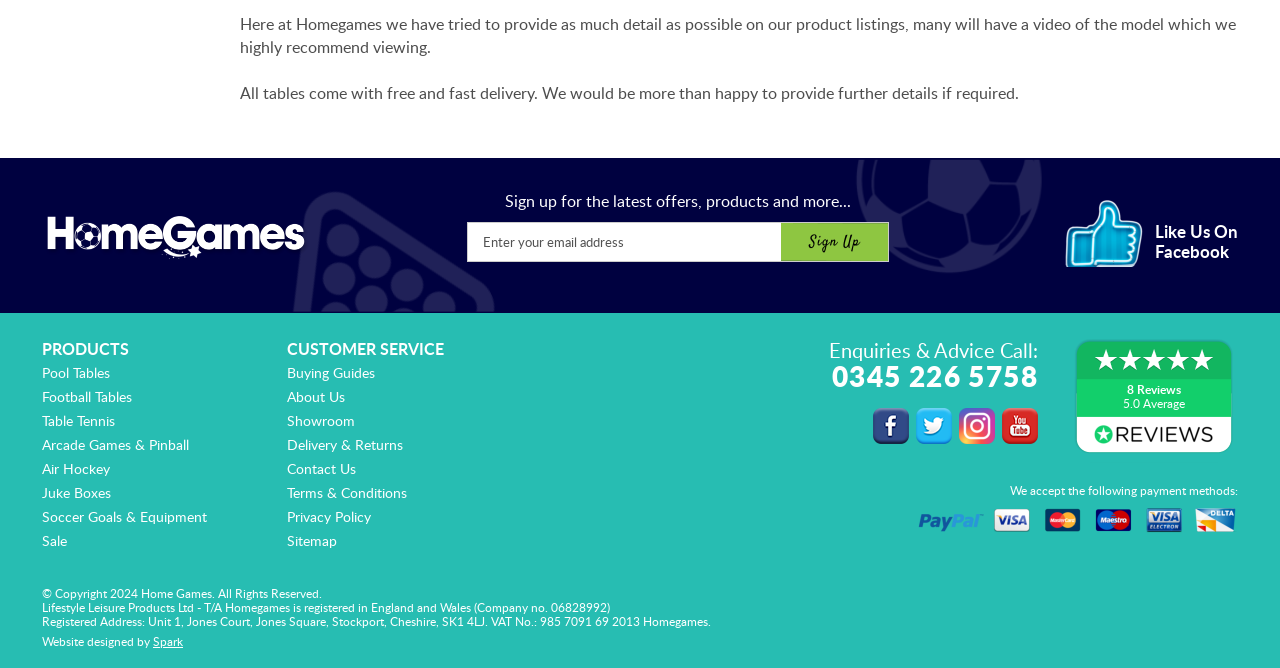Please locate the bounding box coordinates of the element's region that needs to be clicked to follow the instruction: "Click on the 'Home Games' link". The bounding box coordinates should be provided as four float numbers between 0 and 1, i.e., [left, top, right, bottom].

[0.033, 0.322, 0.244, 0.393]